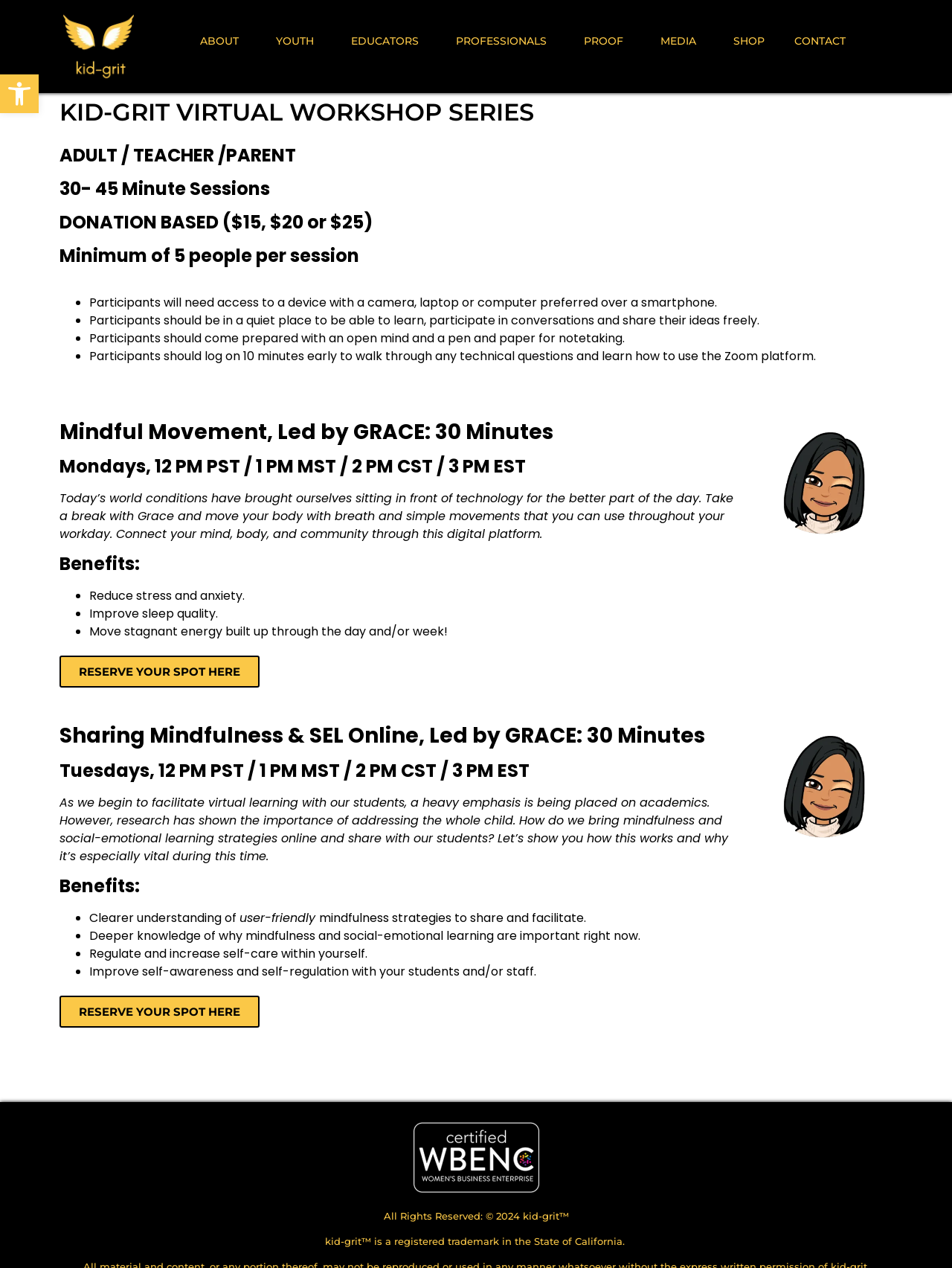Identify the bounding box coordinates of the section that should be clicked to achieve the task described: "View the 'Women’s Business Enterprise National Council (WBENC)' page".

[0.432, 0.884, 0.568, 0.942]